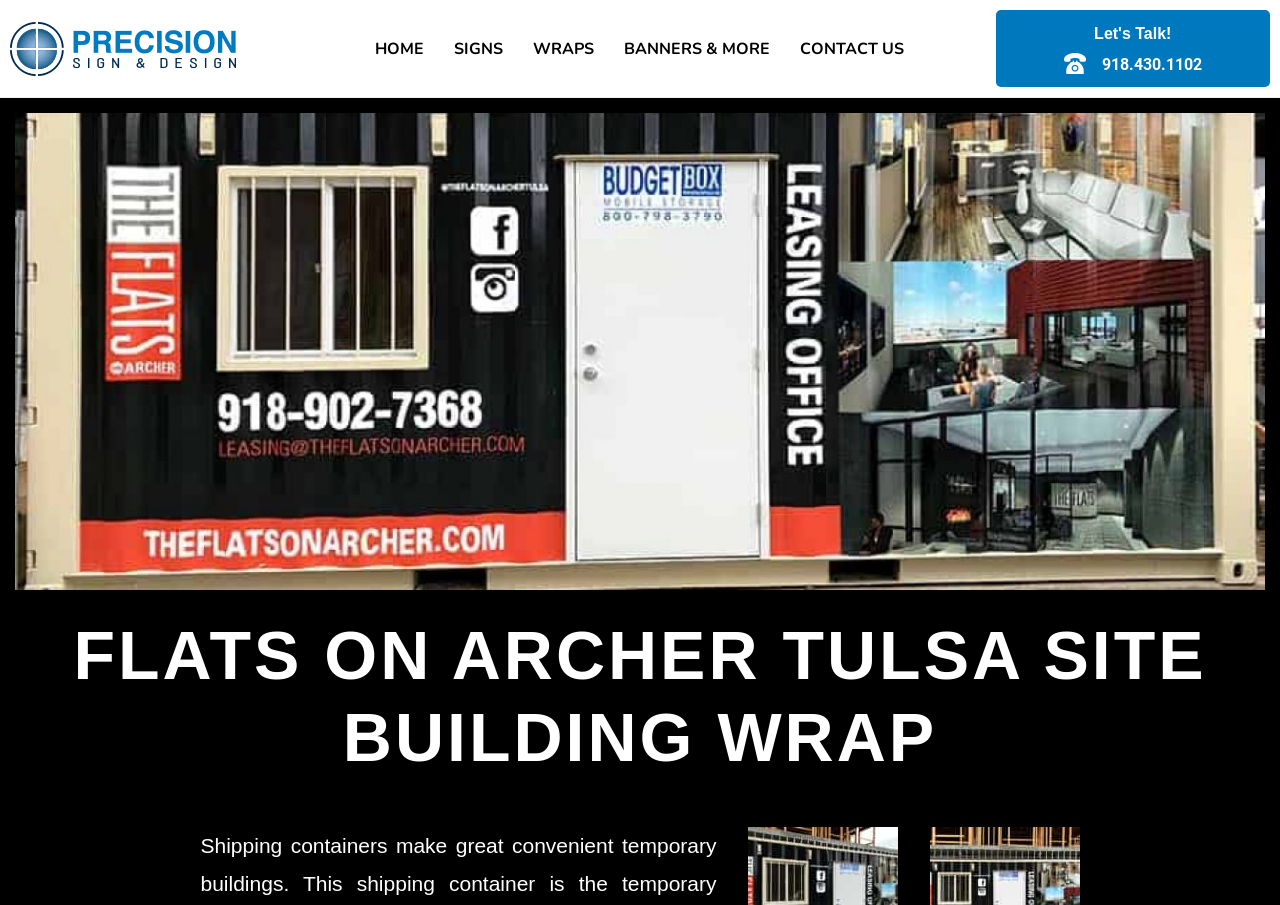Please find the bounding box coordinates of the element that you should click to achieve the following instruction: "Click the 'Home' link". The coordinates should be presented as four float numbers between 0 and 1: [left, top, right, bottom].

None